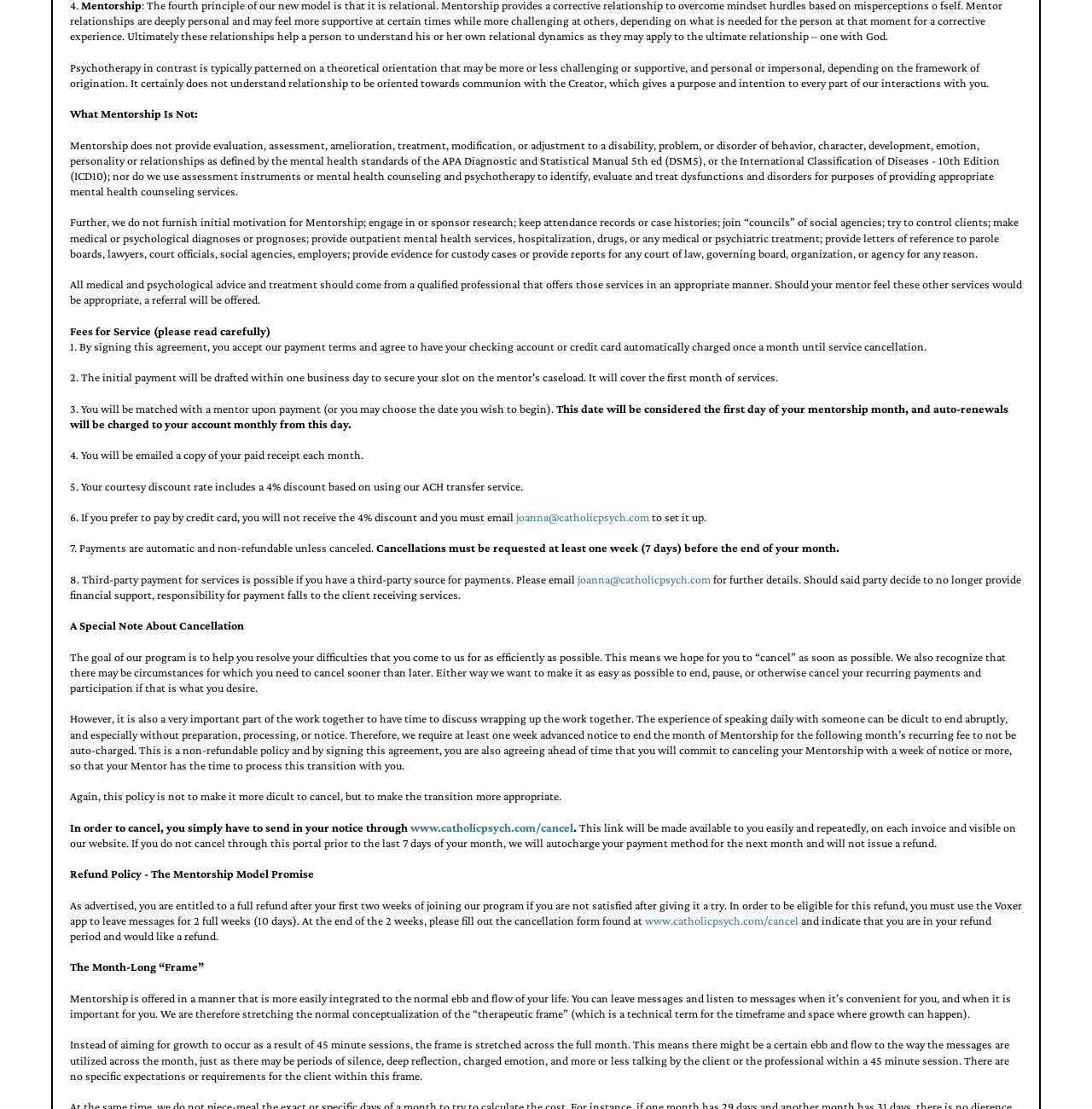Provide the bounding box coordinates for the UI element that is described as: "www.catholicpsych.com/cancel".

[0.591, 0.824, 0.731, 0.836]